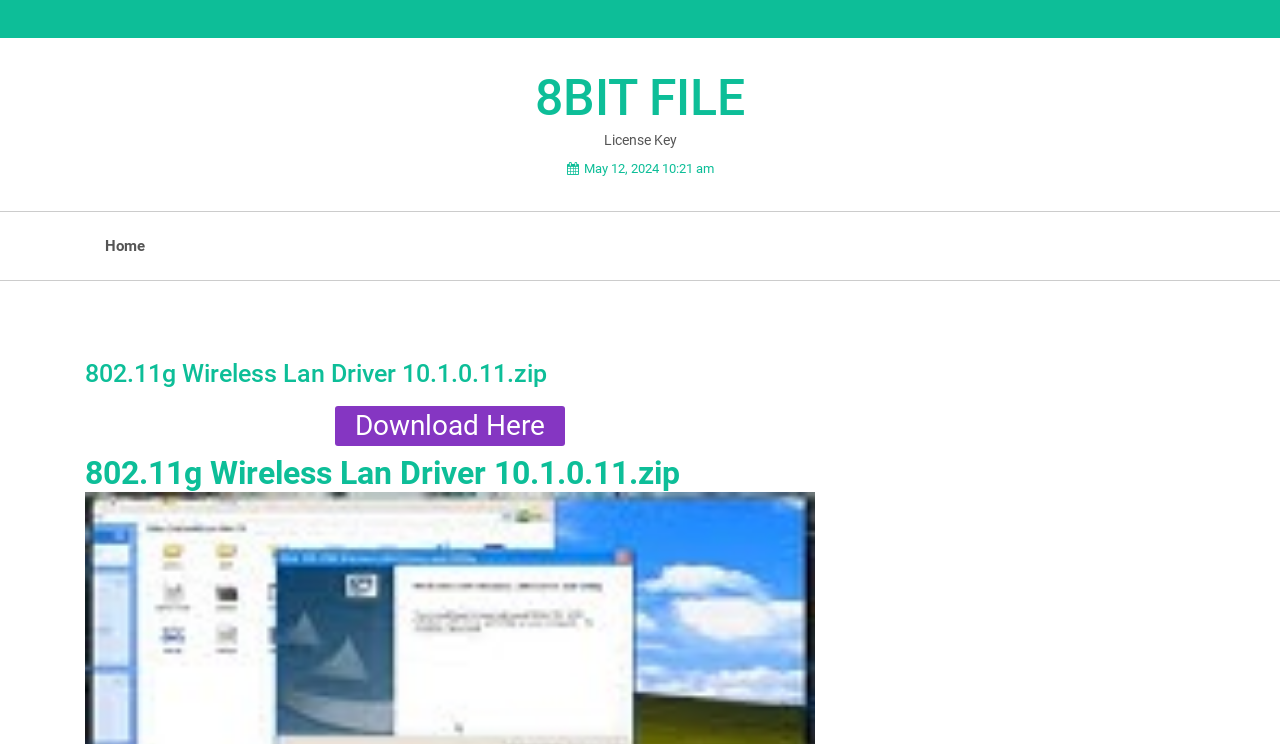Locate the bounding box of the UI element described by: "Home" in the given webpage screenshot.

[0.066, 0.285, 0.129, 0.376]